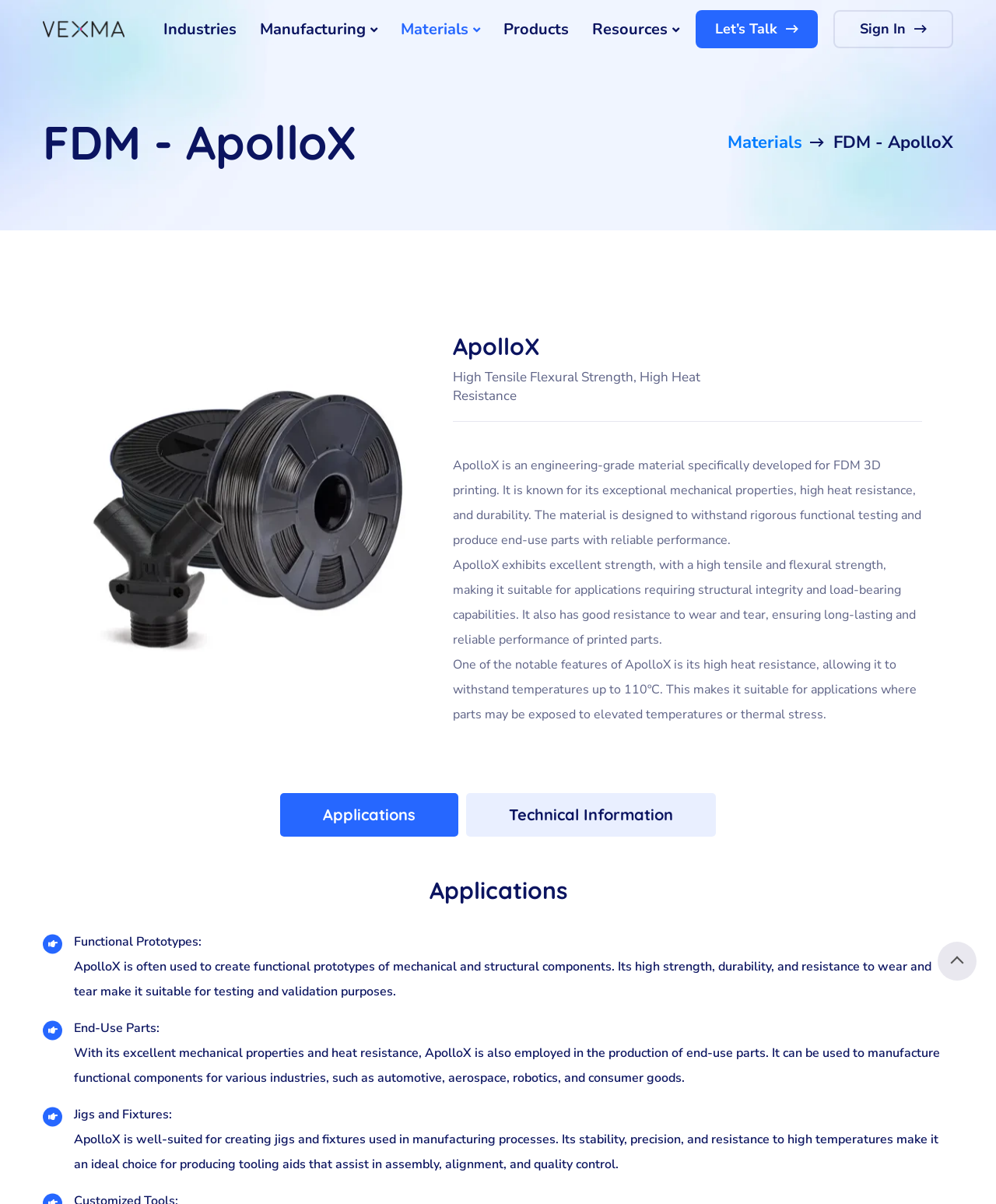What is the temperature range that ApolloX can withstand?
Can you provide an in-depth and detailed response to the question?

According to the webpage, ApolloX has high heat resistance, allowing it to withstand temperatures up to 110ºC, as mentioned in the text 'One of the notable features of ApolloX is its high heat resistance, allowing it to withstand temperatures up to 110ºC.'